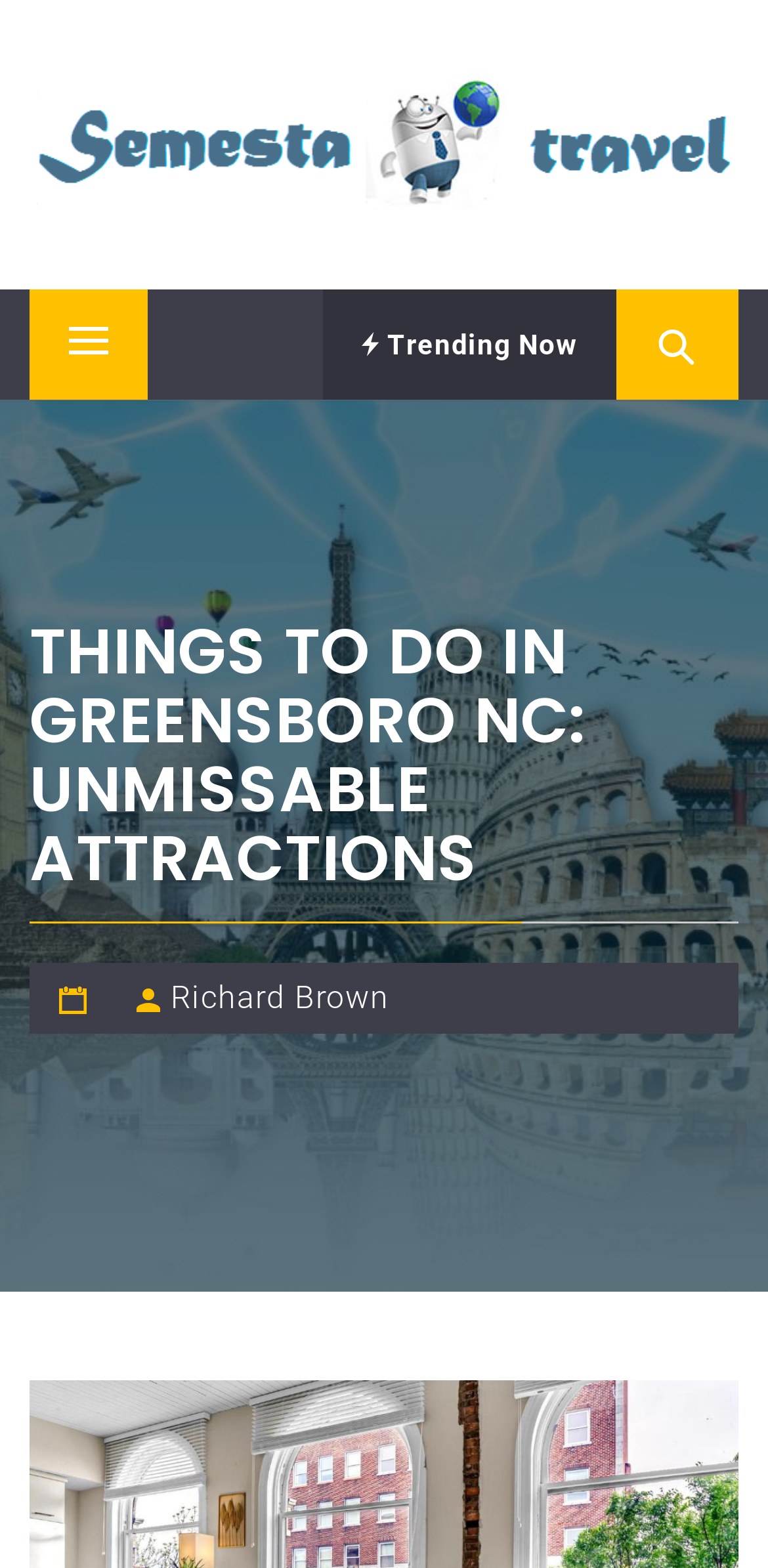What is the tagline of the travel blog?
Look at the image and answer with only one word or phrase.

A Blog about Tours and Travel